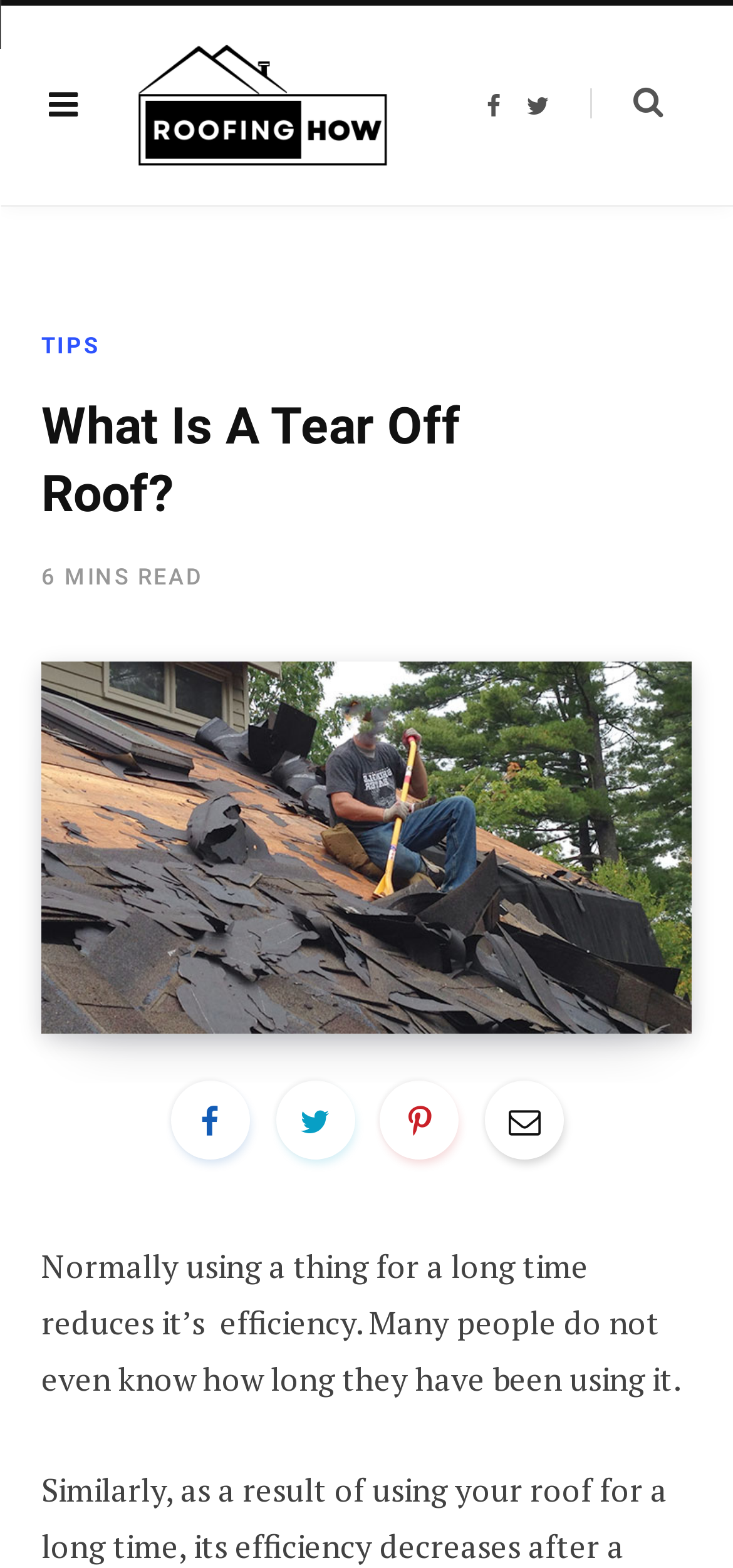What is the author trying to convey in the first sentence?
Utilize the information in the image to give a detailed answer to the question.

The first sentence on the webpage states 'Normally using a thing for a long time reduces it’s efficiency.' The author is trying to convey that the longer you use something, the less efficient it becomes.